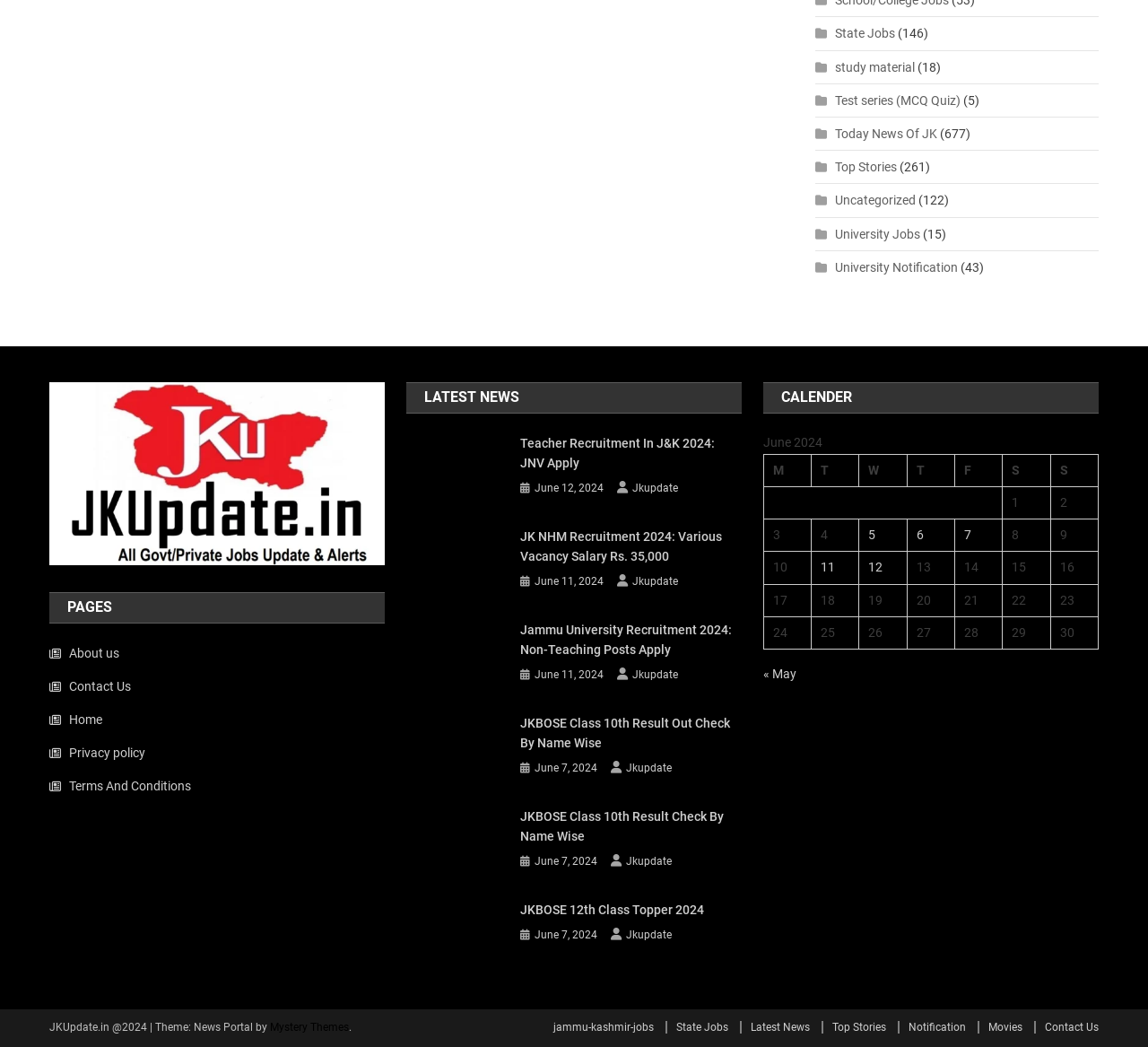Determine the bounding box coordinates for the clickable element required to fulfill the instruction: "Visit the 'About us' page". Provide the coordinates as four float numbers between 0 and 1, i.e., [left, top, right, bottom].

[0.043, 0.612, 0.104, 0.635]